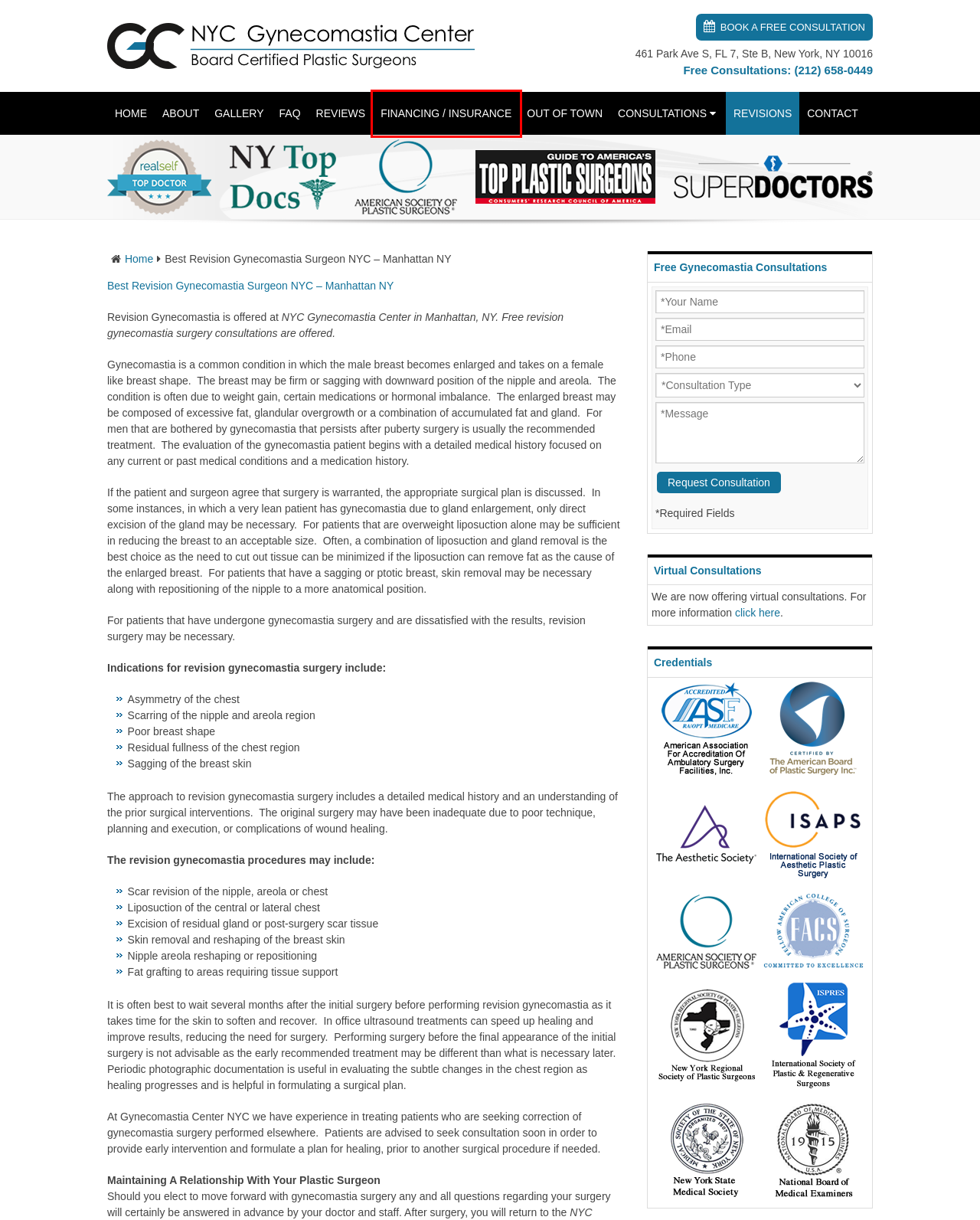Observe the webpage screenshot and focus on the red bounding box surrounding a UI element. Choose the most appropriate webpage description that corresponds to the new webpage after clicking the element in the bounding box. Here are the candidates:
A. NYC Gynecomastia Center | Male Breast Reduction Doctors NYC
B. NYC Gynecomastia Surgery Center | Male Breast Reduction Surgeons
C. Male Breast Reduction Surgery NYC - NYC Gynecomastia Center
D. NYC Gynecomastia Surgery Center | Insurance Accepted
E. Book a Free Consultation
F. Before & After Gynecomasia Surgery Gallery - NYC Gynecomastia Center
G. NYC Gynecomastia Center | Gynecomastia Surgery Specialists
H. Gynecomastia Plastic Surgeons NYC | NYC Gynecomastia Center

C